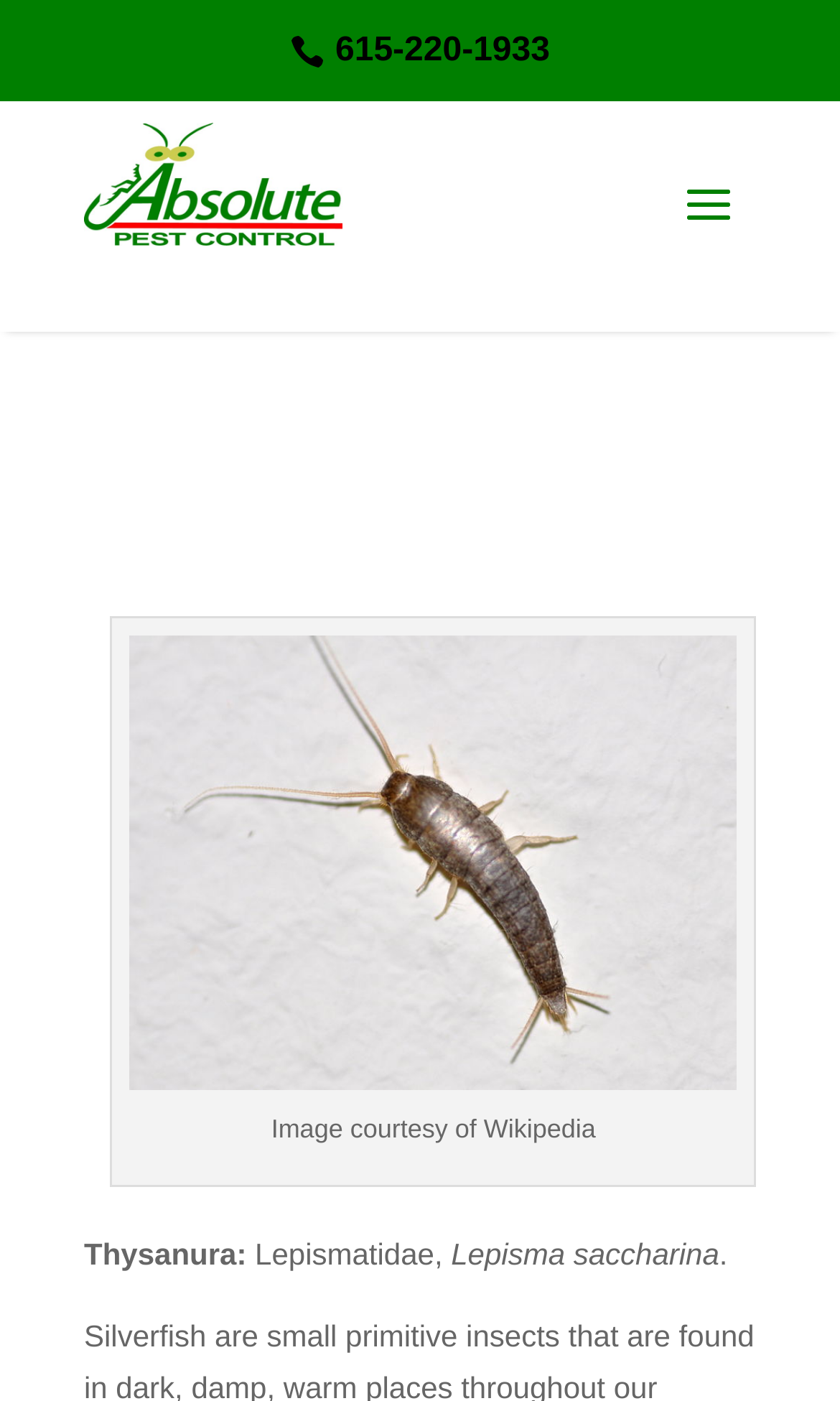Please give a one-word or short phrase response to the following question: 
What is the phone number on the webpage?

615-220-1933